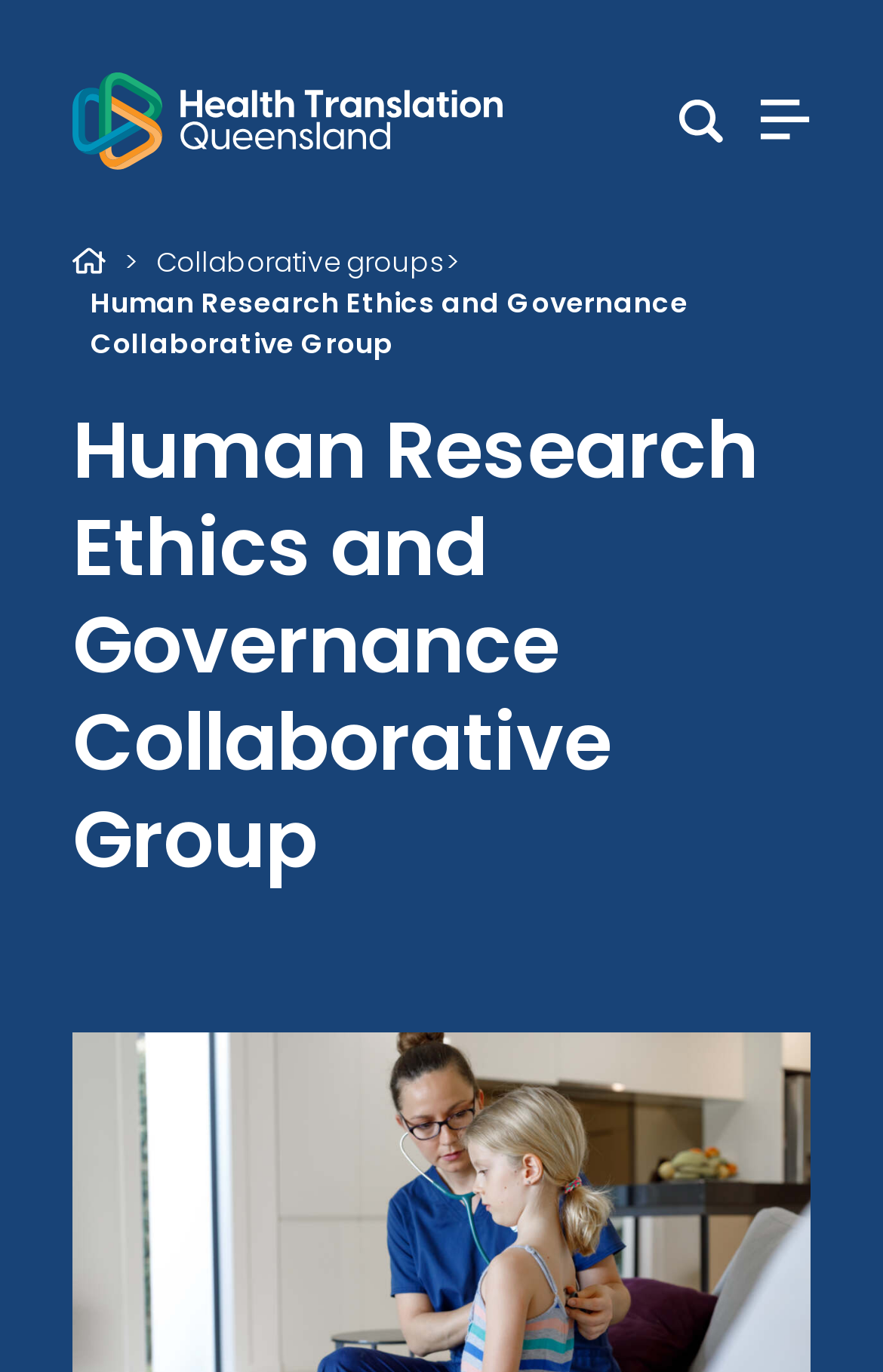What is the name of the organization?
Look at the image and construct a detailed response to the question.

The name of the organization can be found in the top-left corner of the webpage, where the logo and text 'Health Translation Queensland' are displayed.